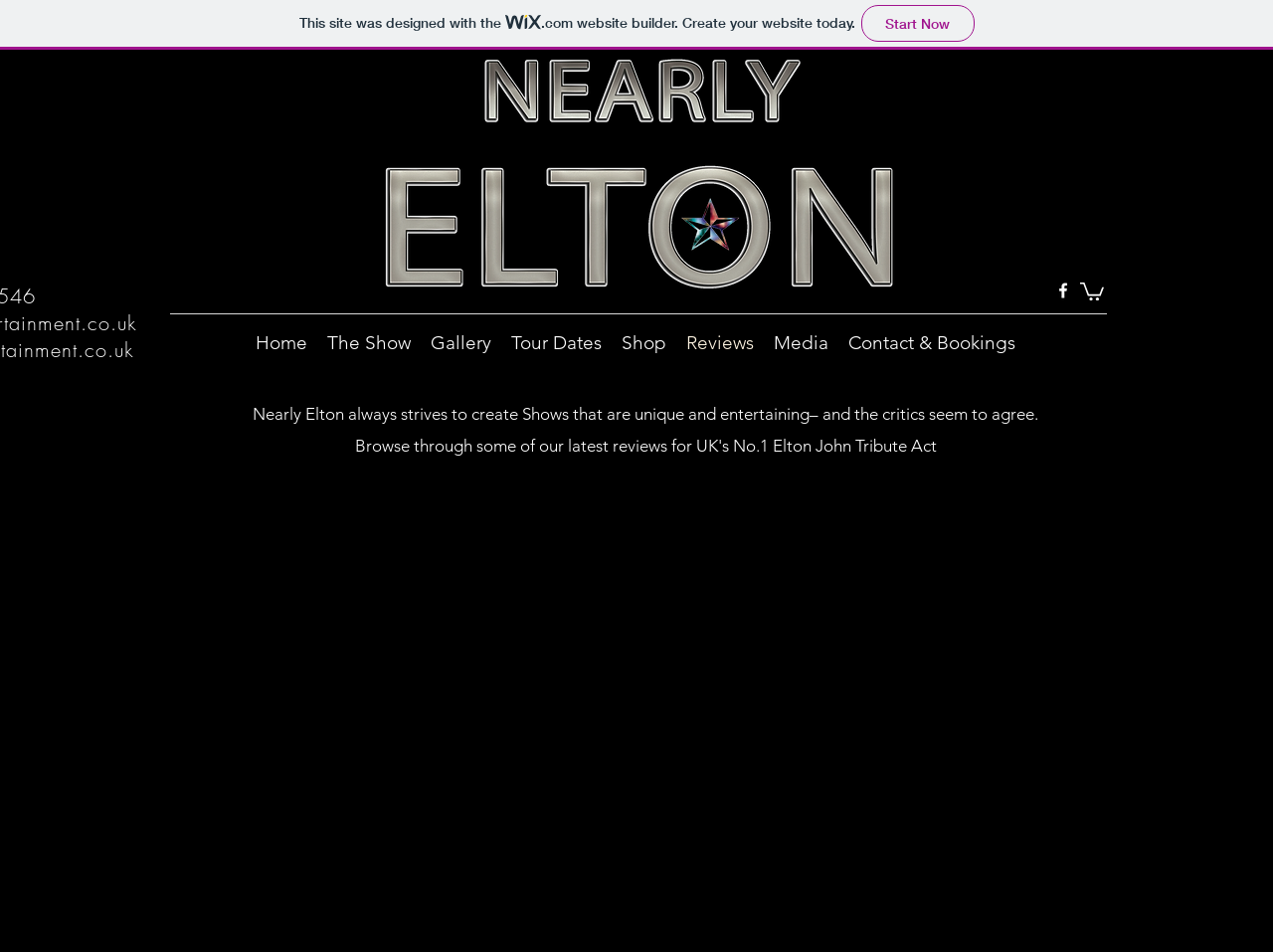Pinpoint the bounding box coordinates of the clickable element to carry out the following instruction: "Click the Wix website builder link."

[0.0, 0.0, 1.0, 0.052]